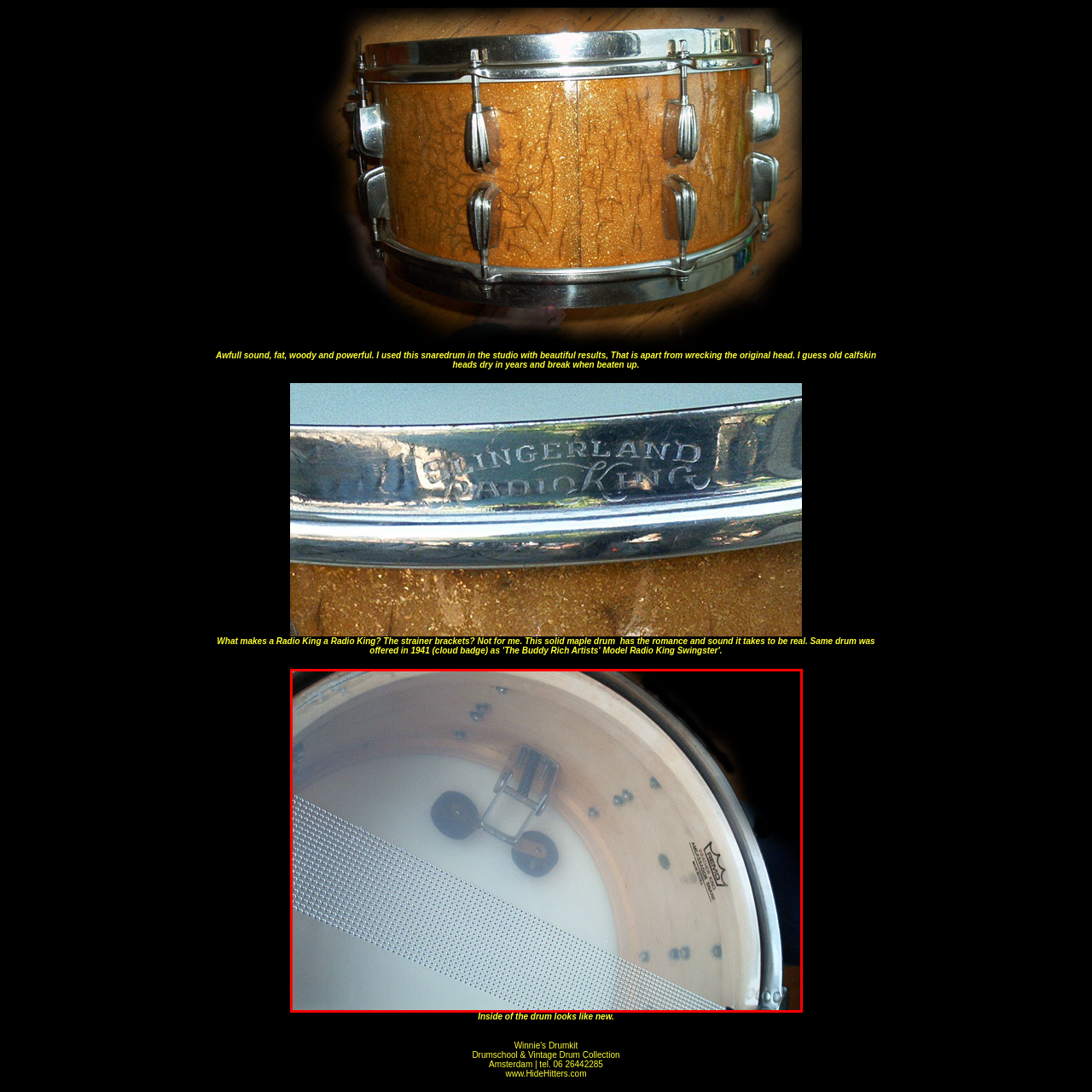What is visible beneath the mesh of the snare drum?
Carefully analyze the image within the red bounding box and give a comprehensive response to the question using details from the image.

According to the caption, the snare wires are visible beneath the mesh, which implies that the mesh is transparent or semi-transparent, allowing the wires to be seen.